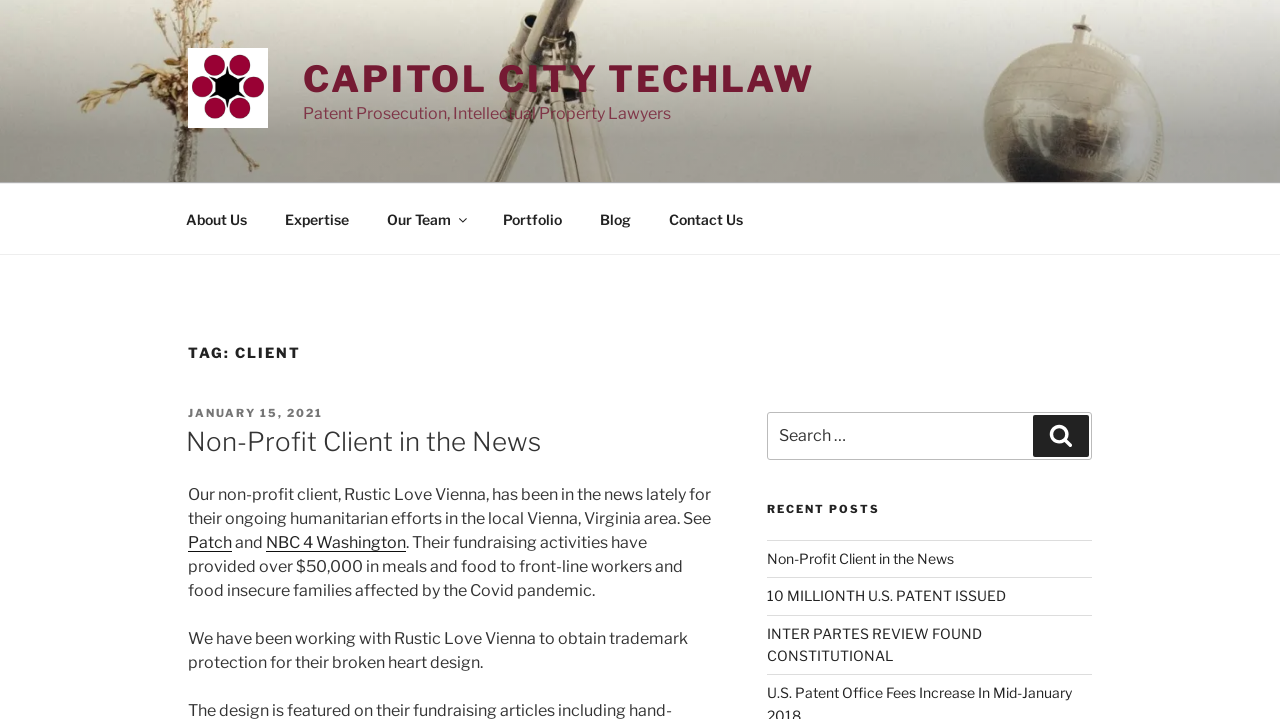Please determine the bounding box coordinates of the element to click in order to execute the following instruction: "Read about Patent Prosecution, Intellectual Property Lawyers". The coordinates should be four float numbers between 0 and 1, specified as [left, top, right, bottom].

[0.237, 0.145, 0.524, 0.171]